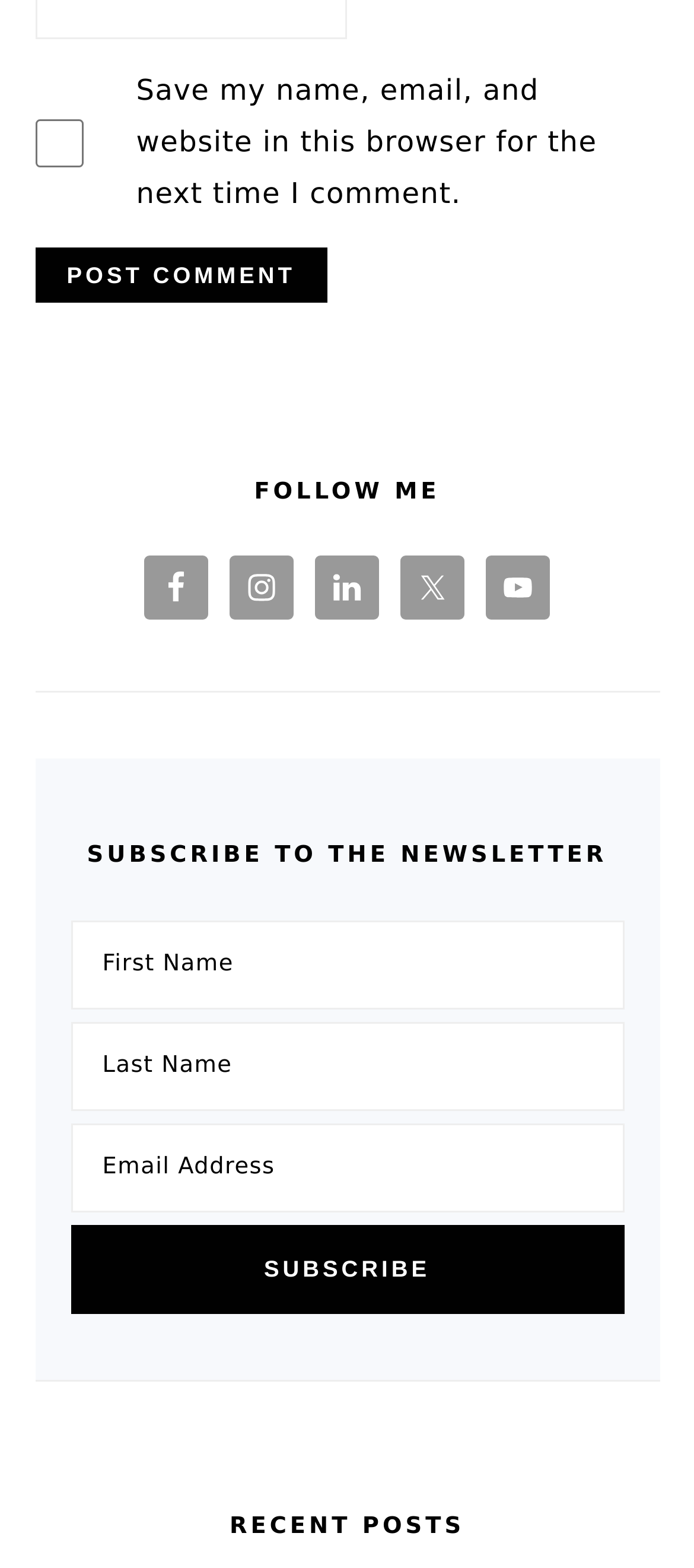Could you indicate the bounding box coordinates of the region to click in order to complete this instruction: "Click the post comment button".

[0.05, 0.158, 0.472, 0.193]